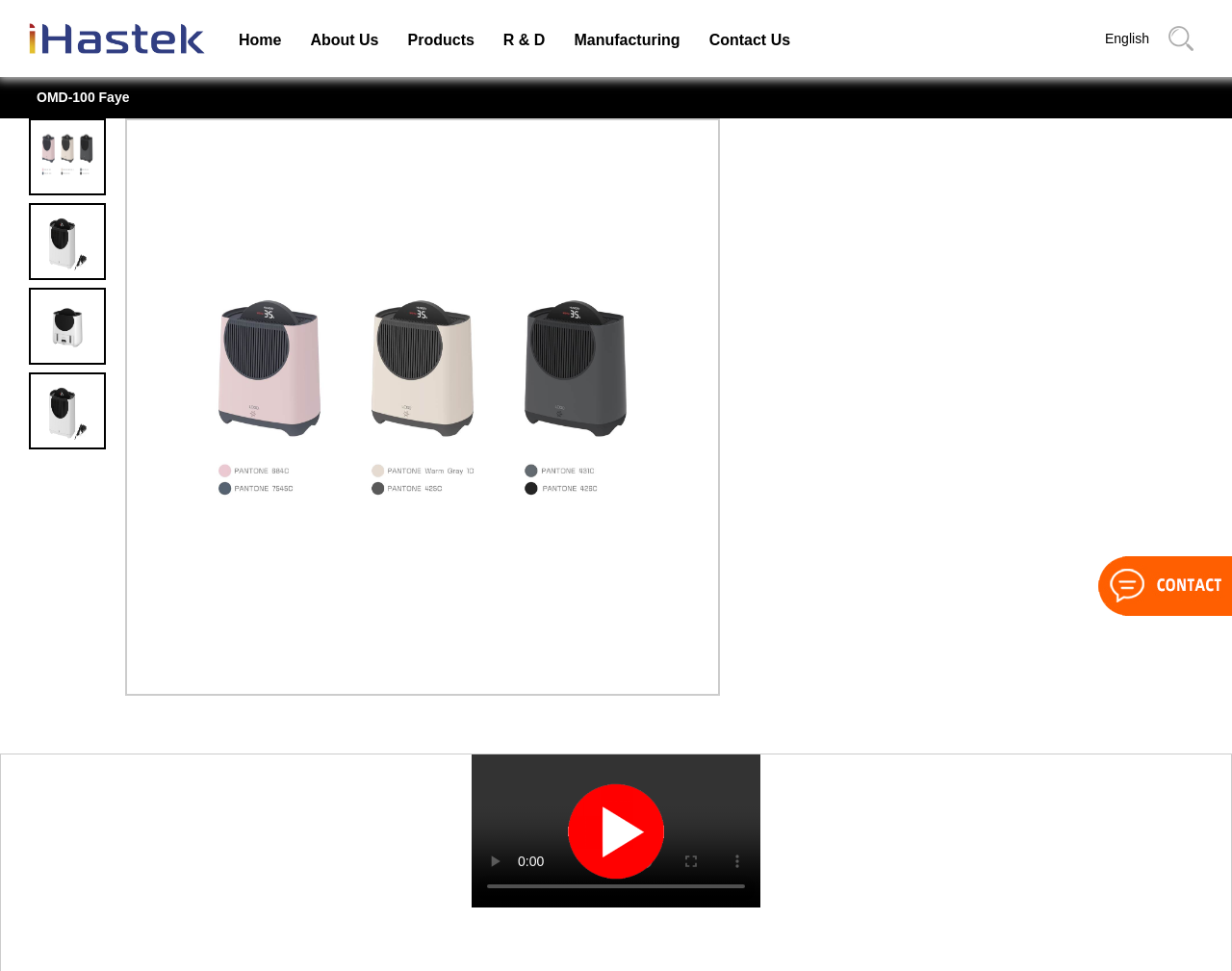Identify the bounding box of the HTML element described as: "R & D".

[0.397, 0.028, 0.454, 0.055]